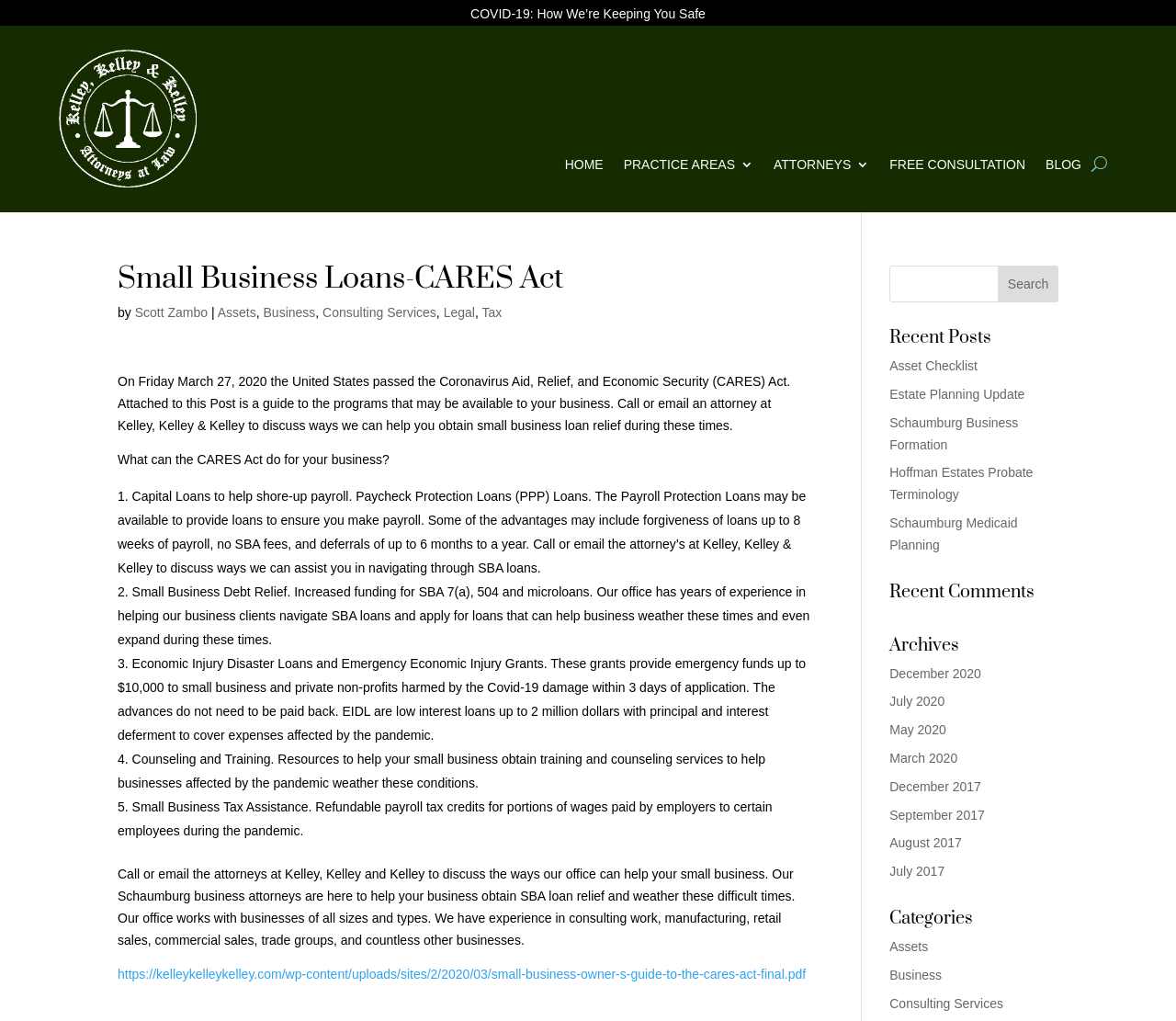Locate the bounding box coordinates of the item that should be clicked to fulfill the instruction: "View the 'Recent Posts'".

[0.756, 0.323, 0.9, 0.349]